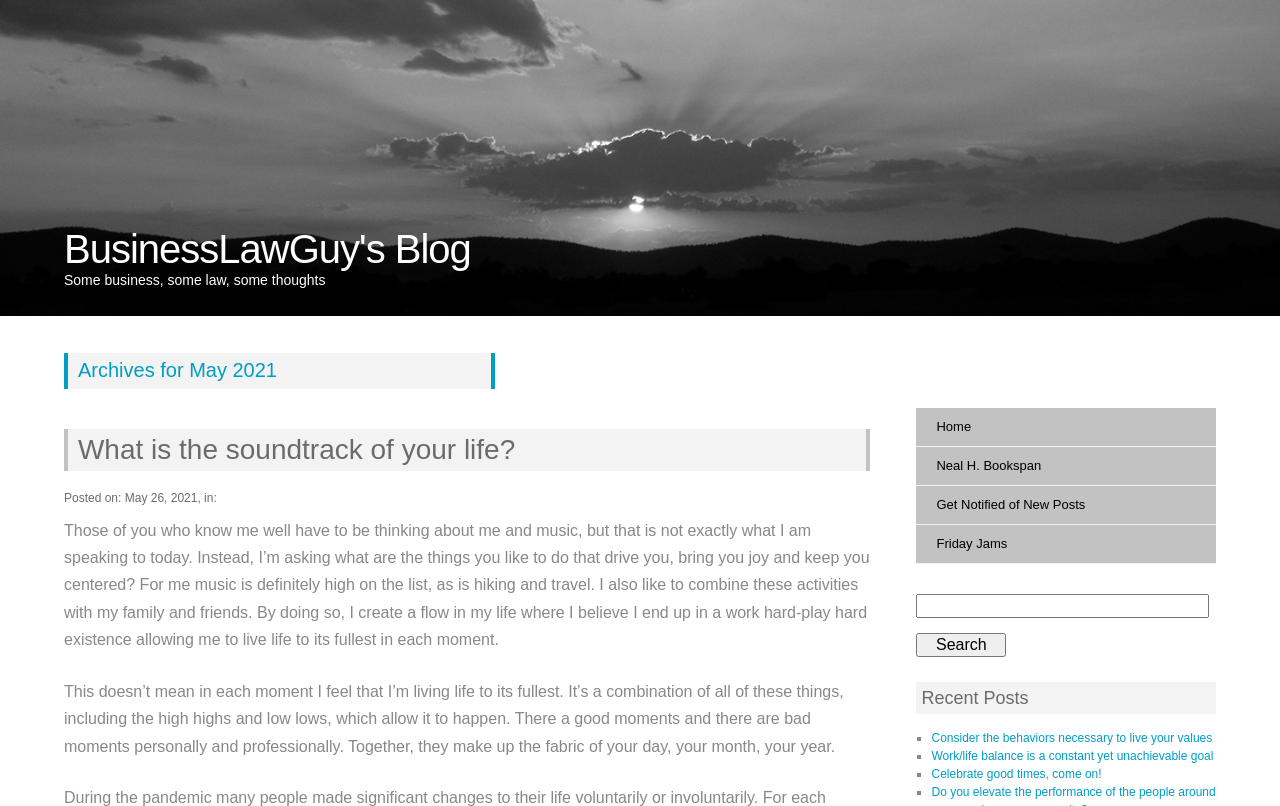From the details in the image, provide a thorough response to the question: What is the category of the blog post dated May 26, 2021?

The category of the blog post can be determined by reading the static text 'Posted on: May 26, 2021, in:' which is located above the blog post content, indicating that the category is 'Those of you who know me well'.